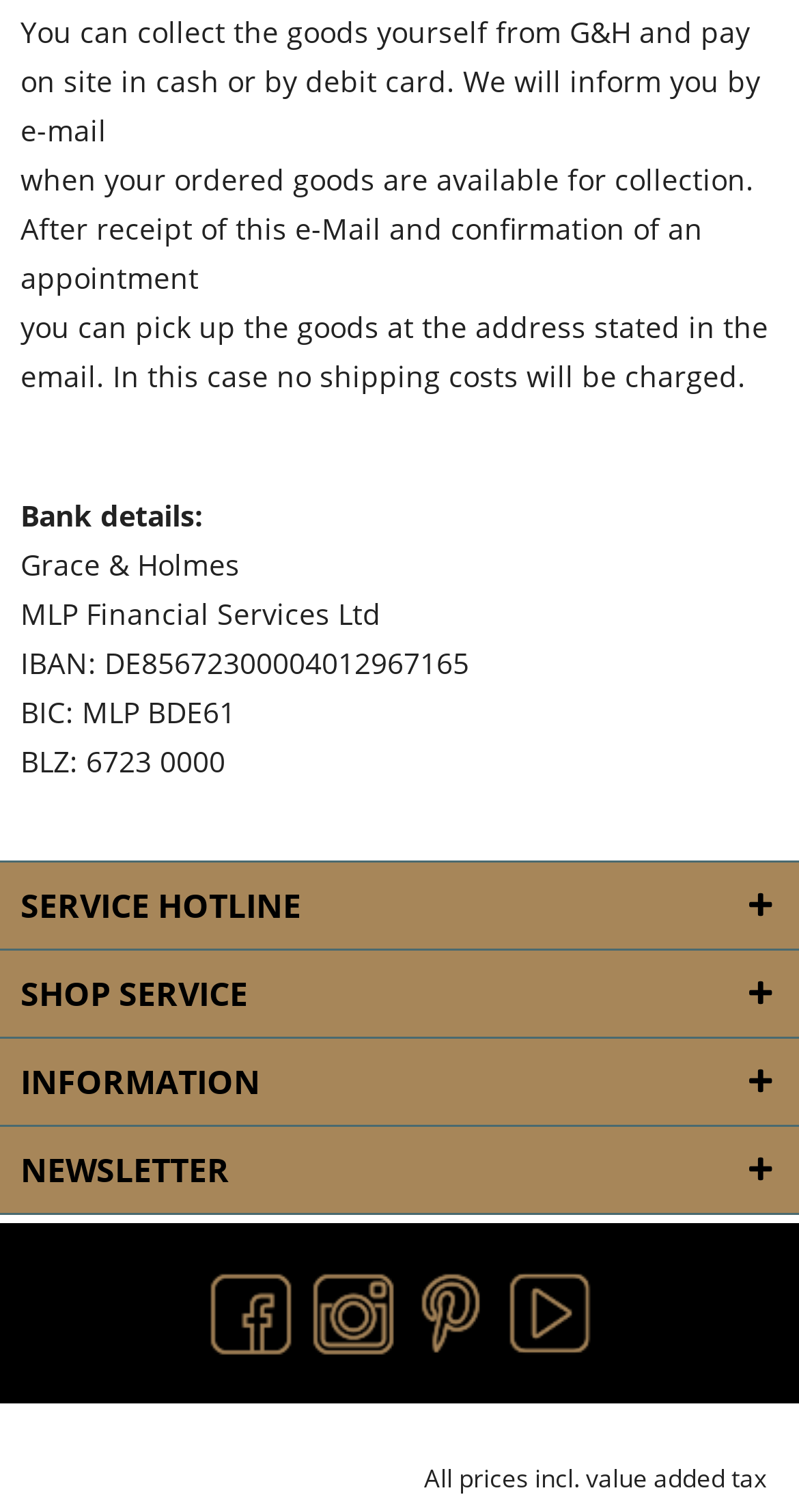Identify the bounding box of the UI element described as follows: "Facebook". Provide the coordinates as four float numbers in the range of 0 to 1 [left, top, right, bottom].

[0.259, 0.839, 0.372, 0.898]